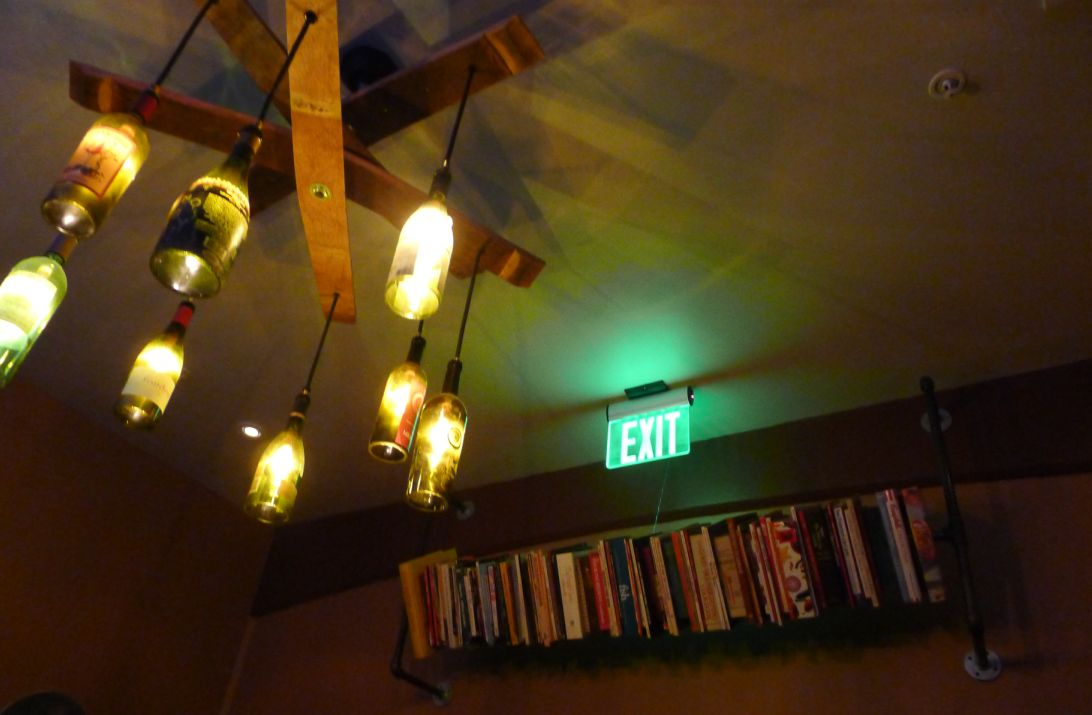Respond with a single word or phrase to the following question: What is the purpose of the wine bottles?

Chandelier